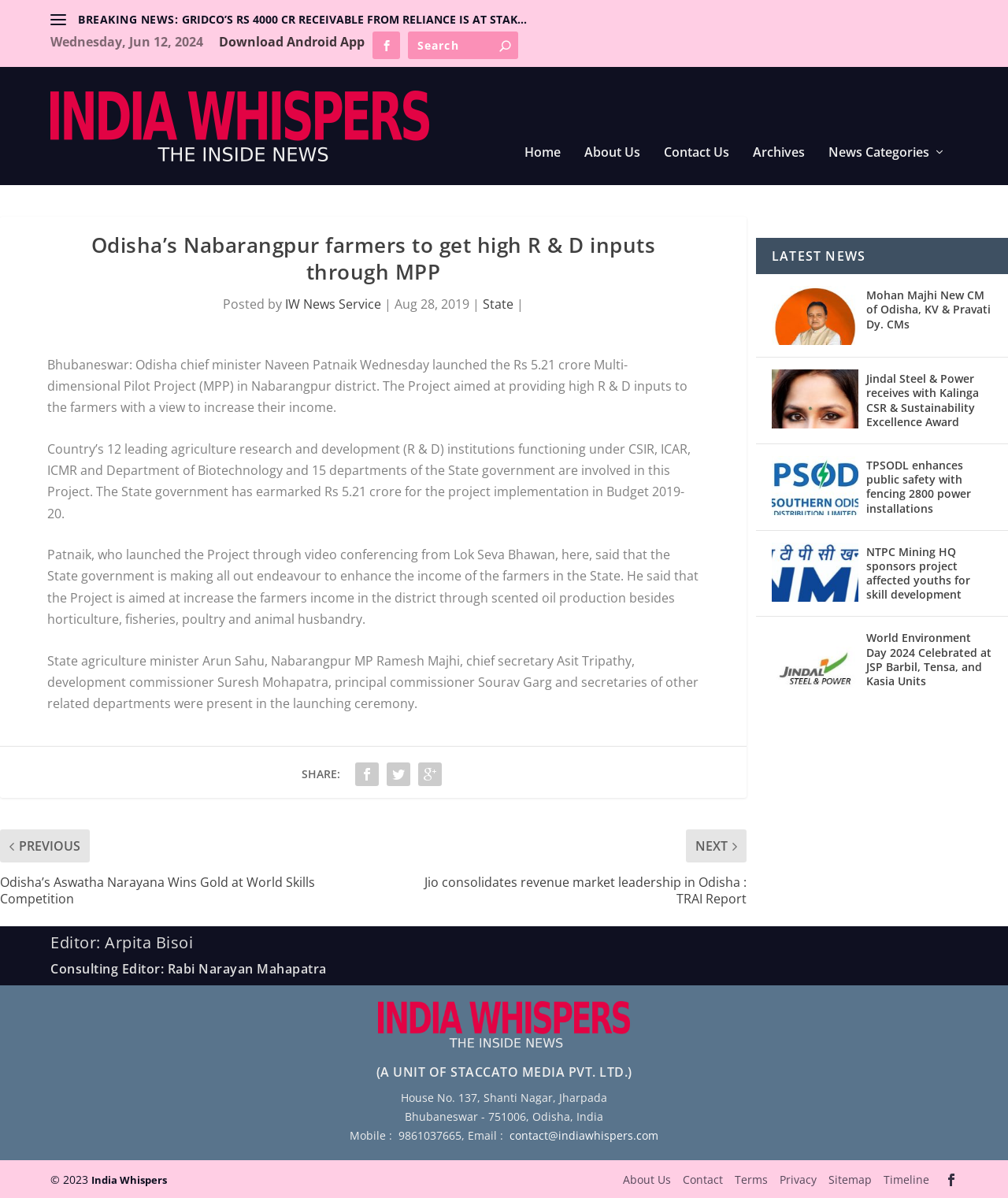Use the details in the image to answer the question thoroughly: 
What is the address of India Whispers?

The answer can be found at the bottom of the webpage, where the contact information is listed, and the address is mentioned.